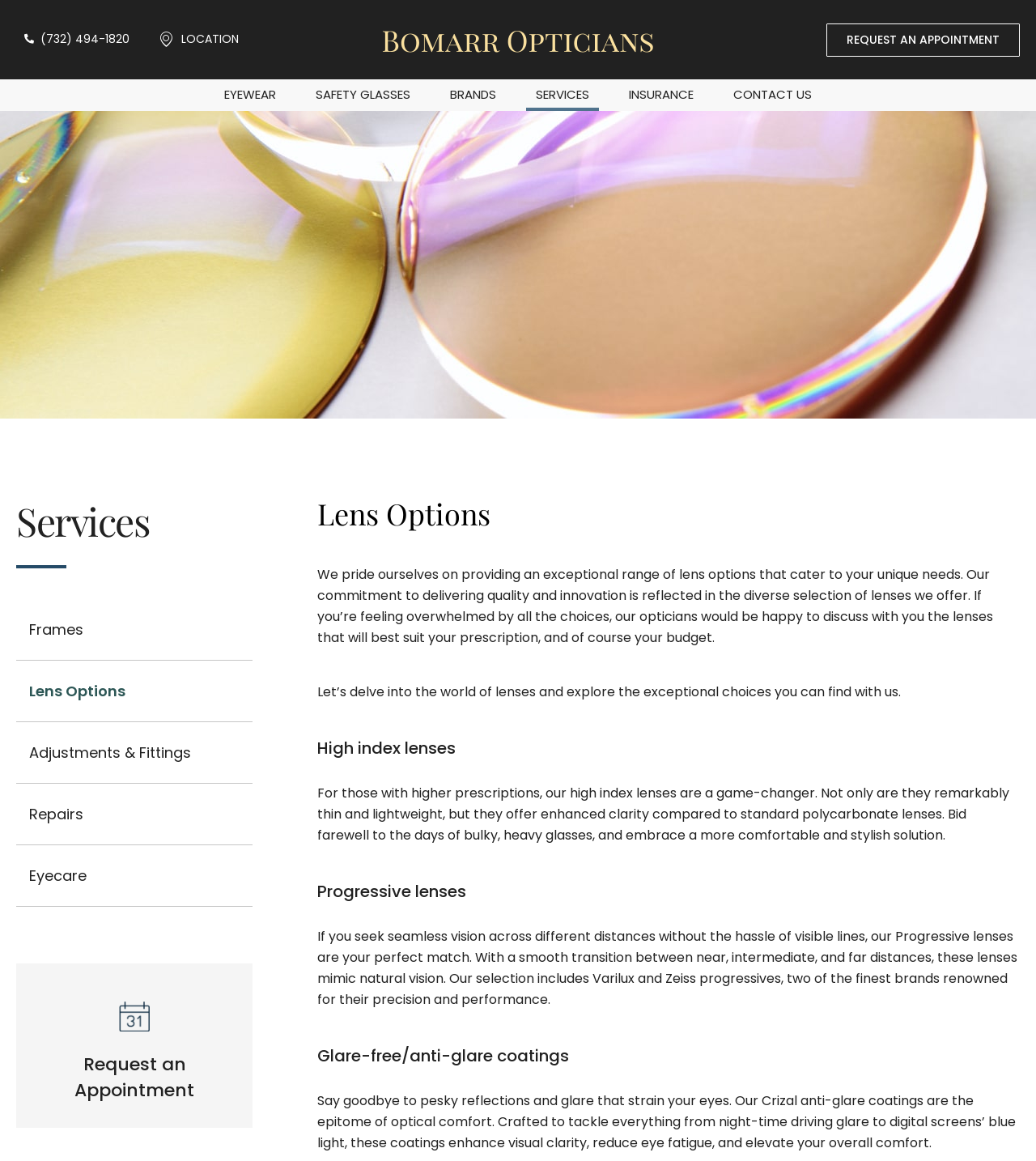What is the benefit of Crizal anti-glare coatings?
Could you answer the question with a detailed and thorough explanation?

I found the benefit of Crizal anti-glare coatings by reading the text under the 'Glare-free/anti-glare coatings' heading, which states that they 'reduce eye fatigue'. This suggests that the coatings are designed to make viewing more comfortable.